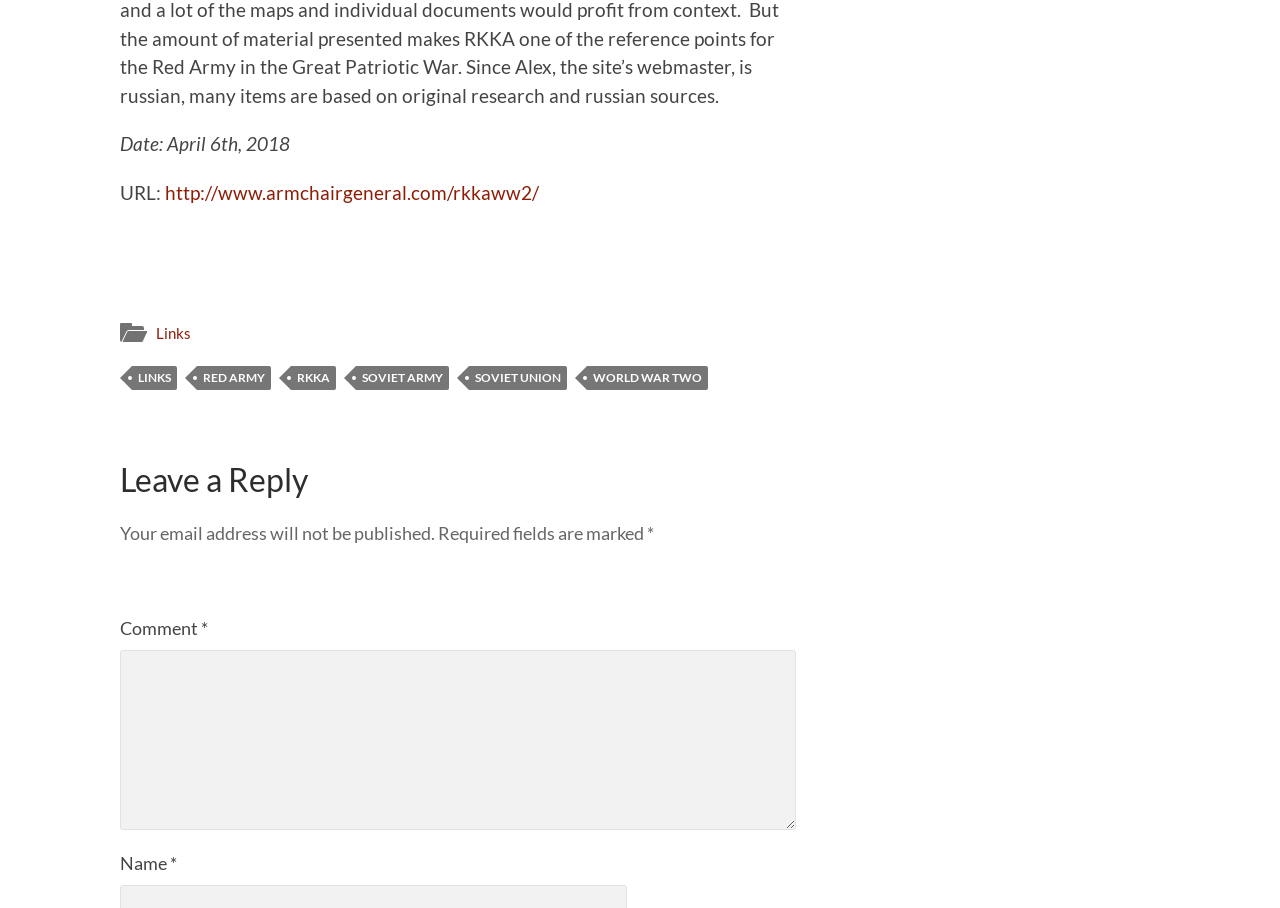Given the element description http://www.armchairgeneral.com/rkkaww2/, identify the bounding box coordinates for the UI element on the webpage screenshot. The format should be (top-left x, top-left y, bottom-right x, bottom-right y), with values between 0 and 1.

[0.129, 0.199, 0.421, 0.225]